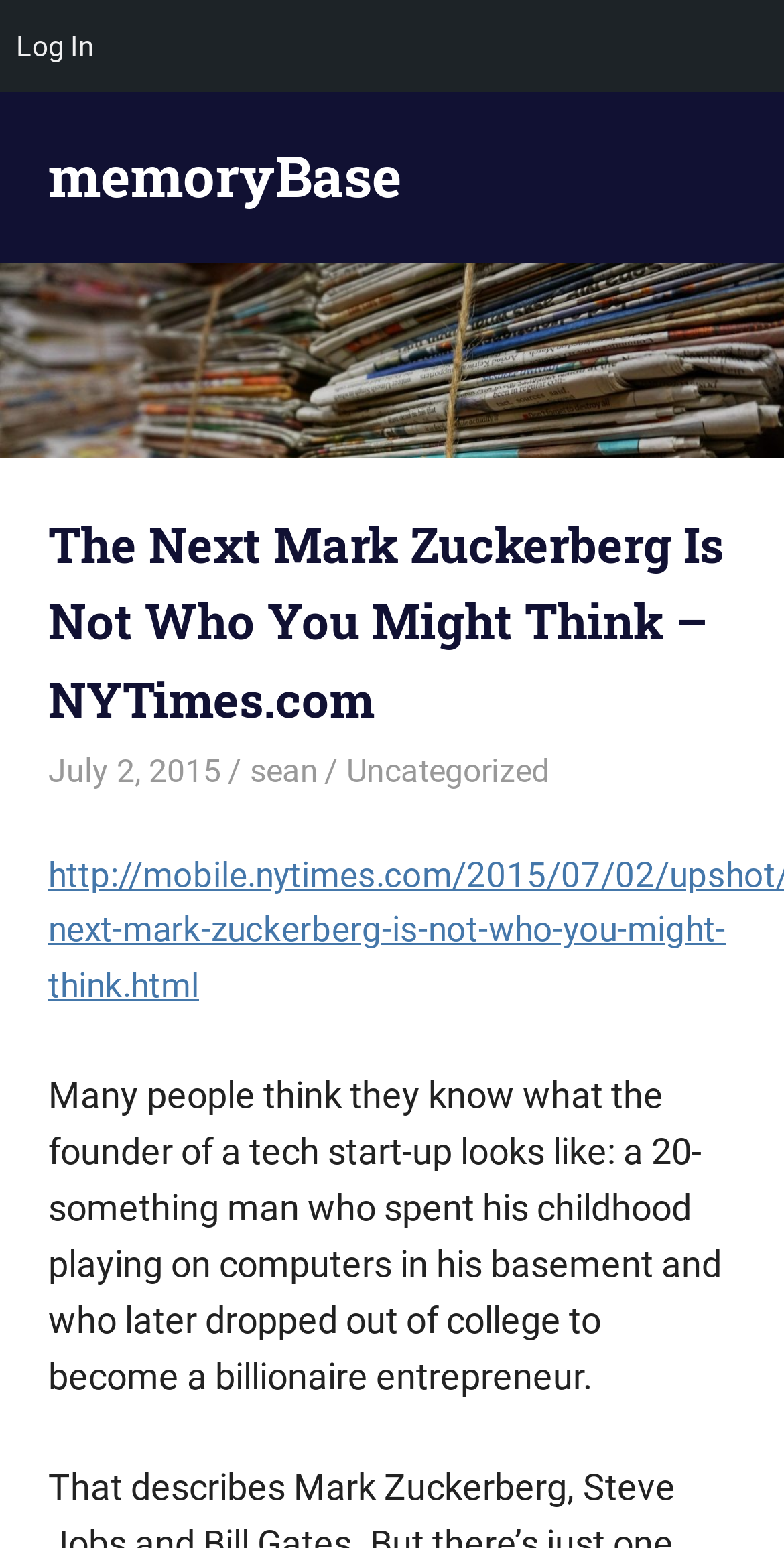Determine the bounding box coordinates of the UI element described by: "Submit Now".

None